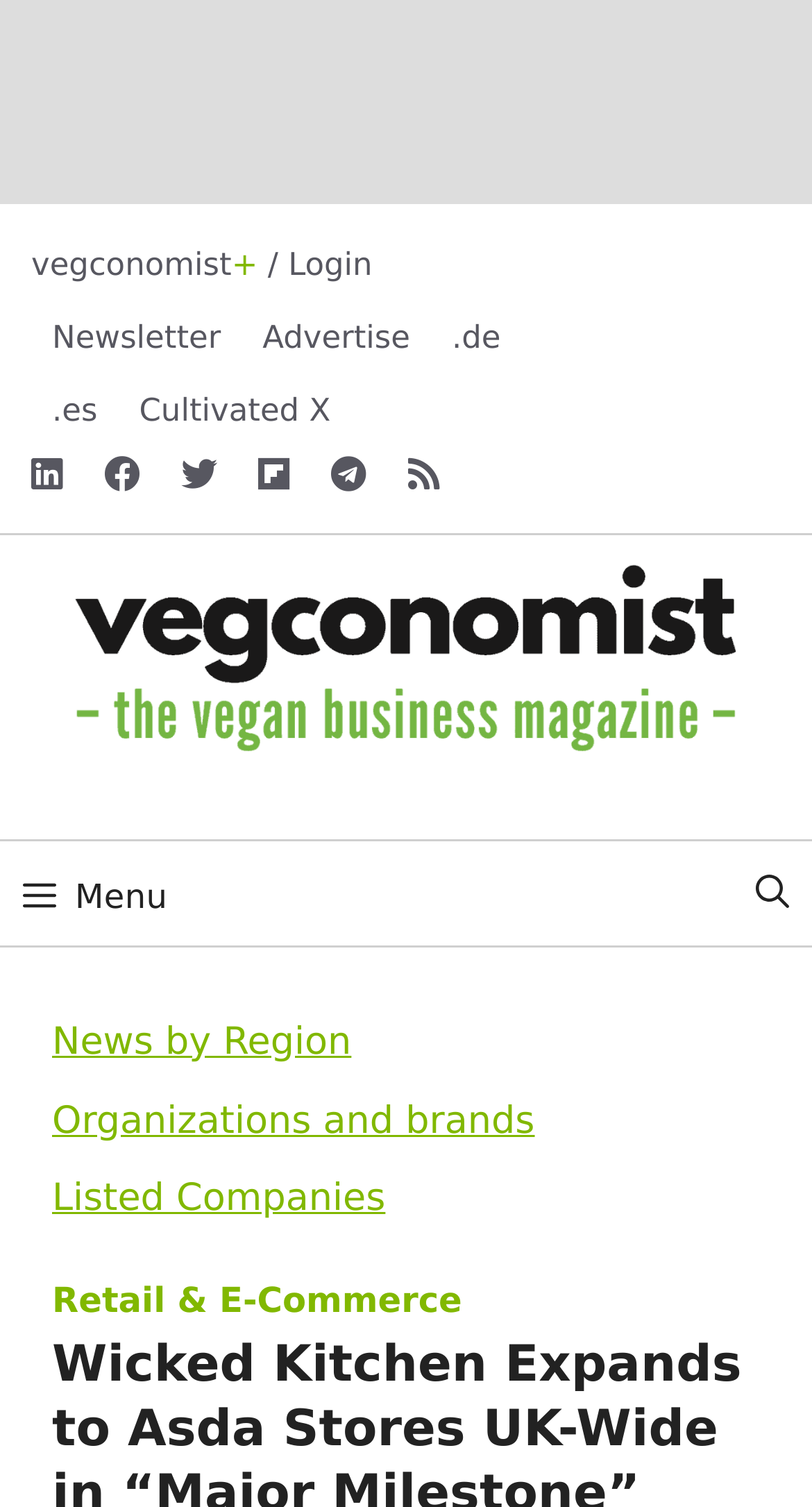Identify and provide the main heading of the webpage.

Wicked Kitchen Expands to Asda Stores UK-Wide in “Major Milestone”